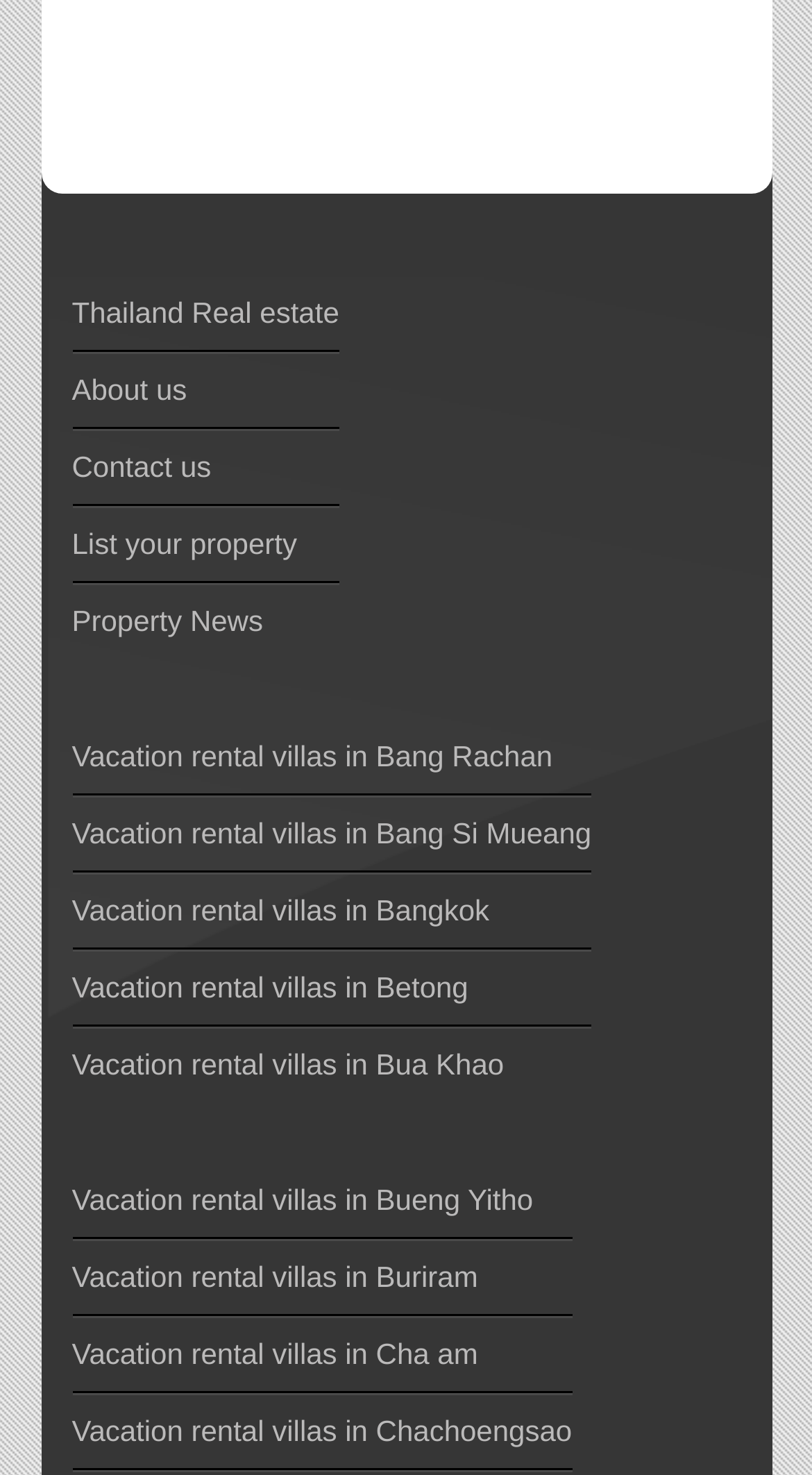What is the main topic of this website?
Look at the screenshot and provide an in-depth answer.

The main topic of this website can be inferred from the links provided at the top of the webpage, which include 'Thailand Real estate', 'About us', 'Contact us', and others. The presence of these links suggests that the website is primarily focused on Thailand real estate.